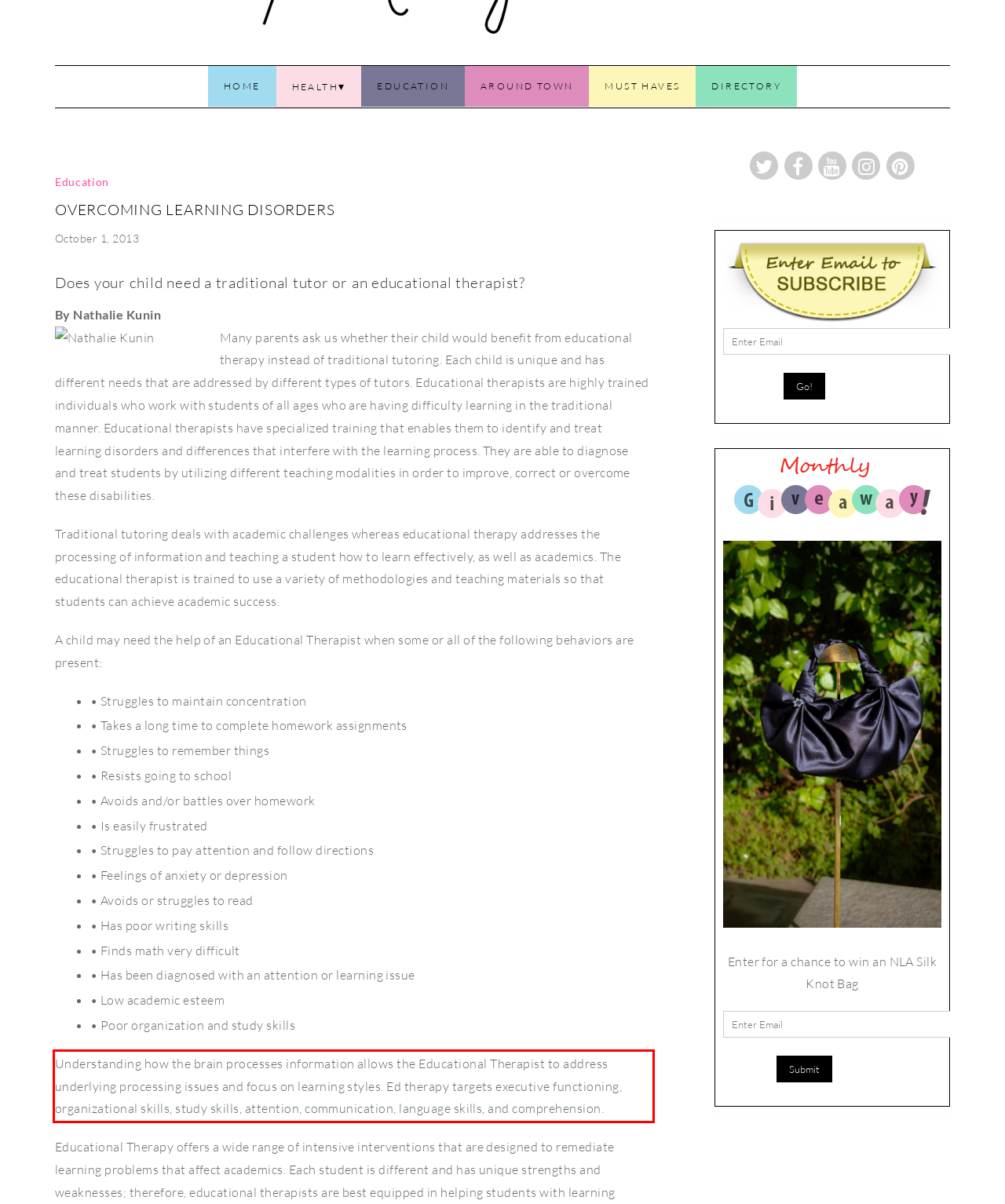Using the webpage screenshot, recognize and capture the text within the red bounding box.

Understanding how the brain processes information allows the Educational Therapist to address underlying processing issues and focus on learning styles. Ed therapy targets executive functioning, organizational skills, study skills, attention, communication, language skills, and comprehension.